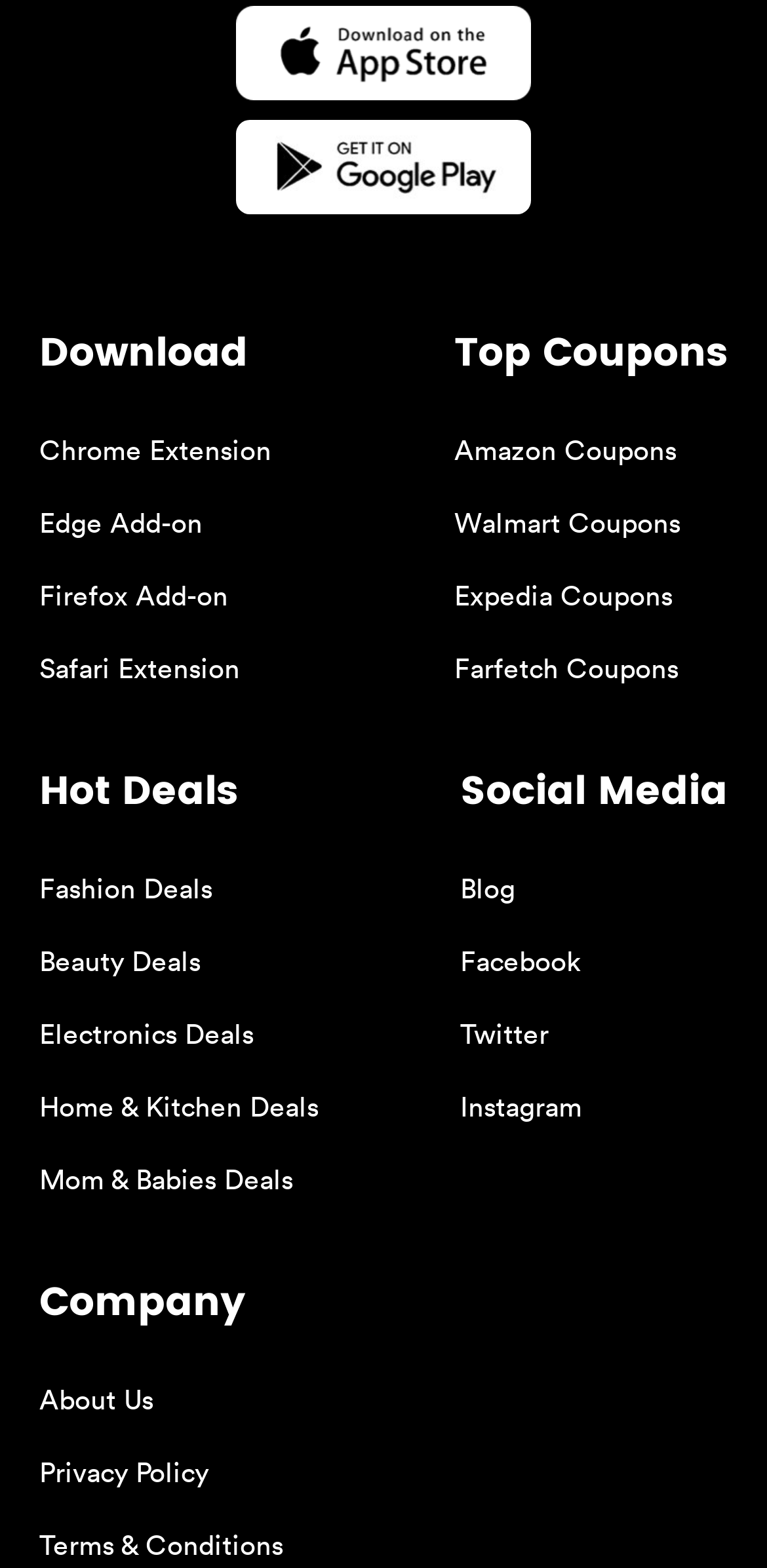Please pinpoint the bounding box coordinates for the region I should click to adhere to this instruction: "Get Chrome Extension".

[0.051, 0.275, 0.354, 0.298]